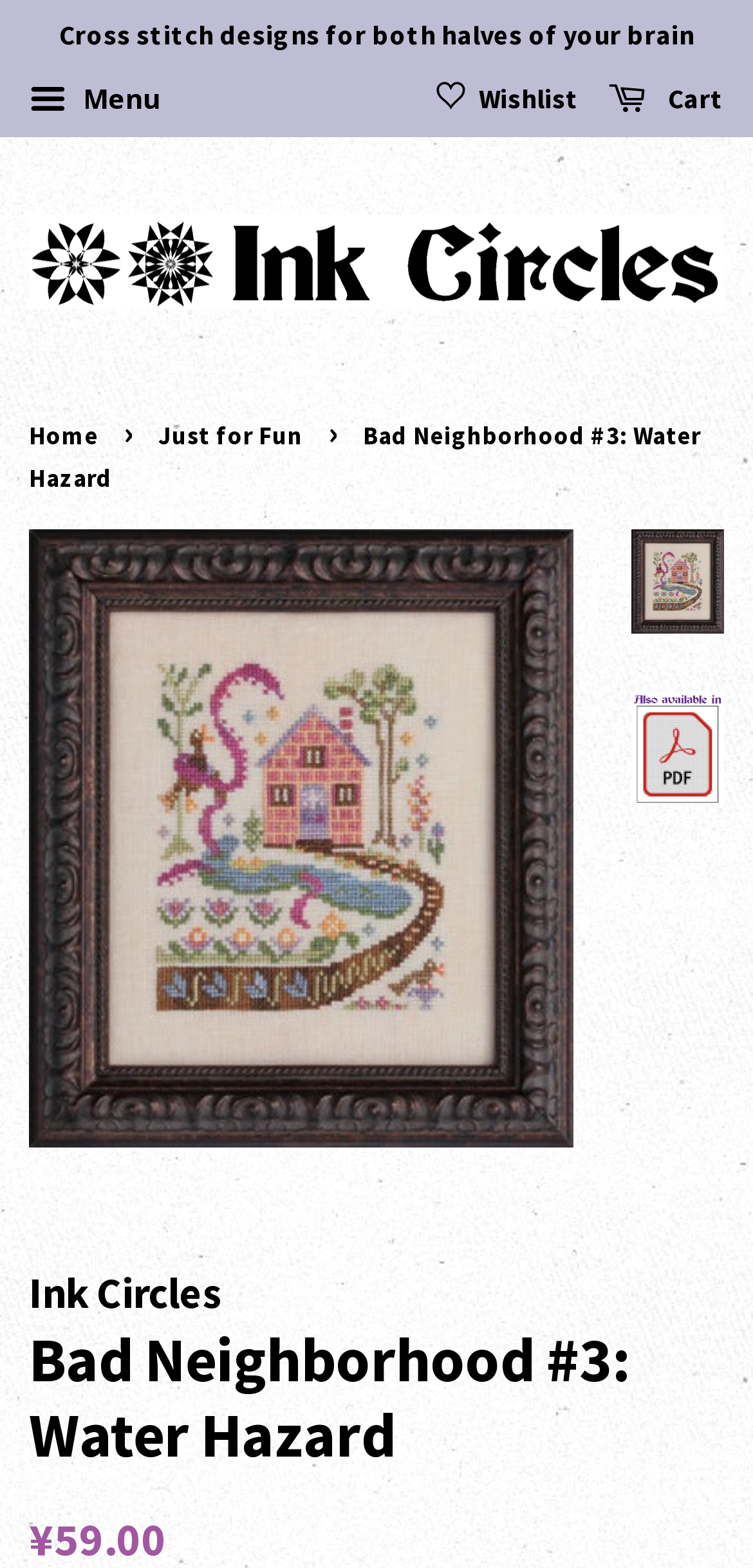Can you find the bounding box coordinates of the area I should click to execute the following instruction: "Check the price"?

[0.038, 0.964, 0.221, 0.999]